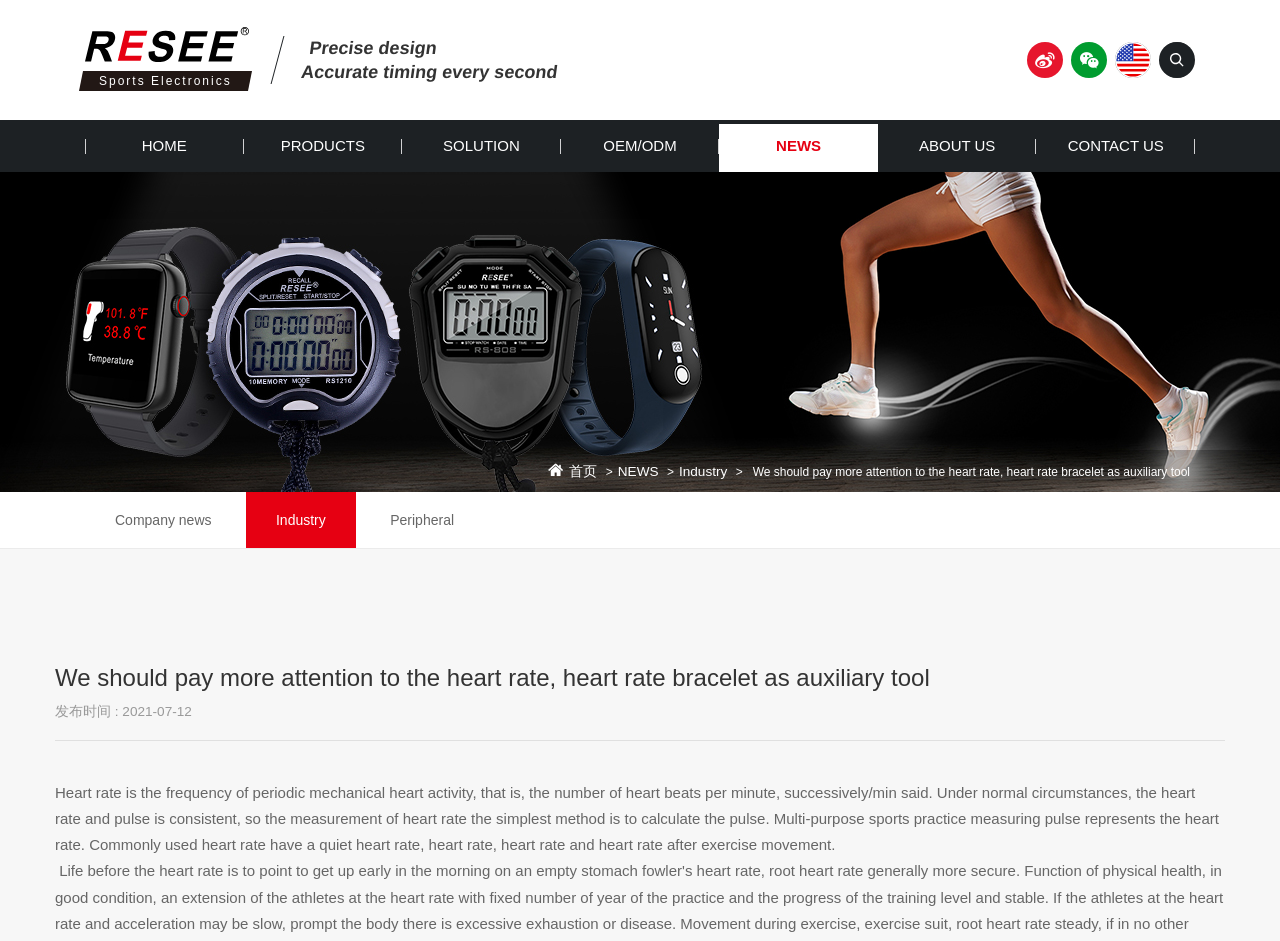Please determine the bounding box coordinates of the element to click in order to execute the following instruction: "Enter your name". The coordinates should be four float numbers between 0 and 1, specified as [left, top, right, bottom].

None